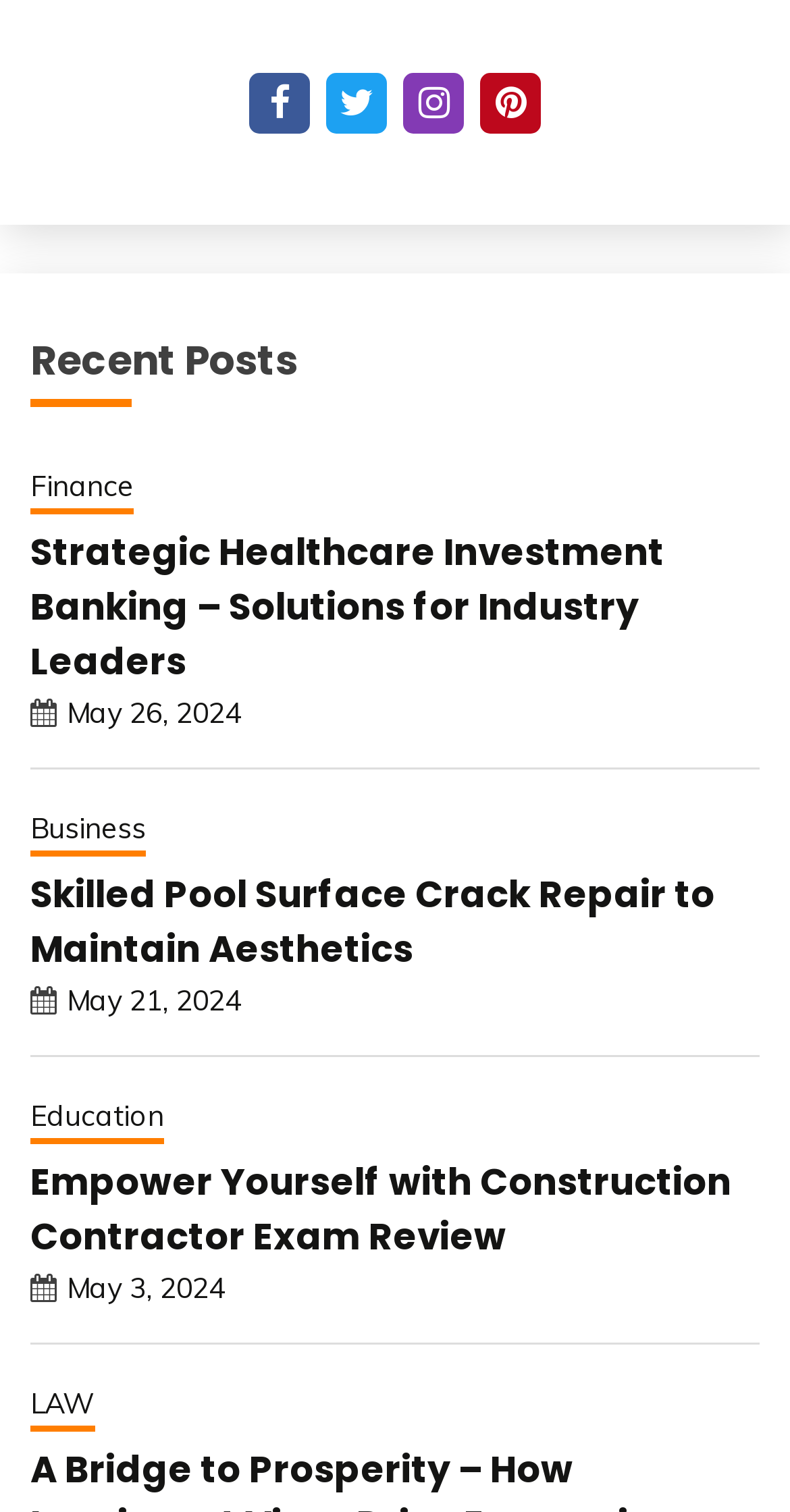Please identify the bounding box coordinates of the element I should click to complete this instruction: 'Back to top of page'. The coordinates should be given as four float numbers between 0 and 1, like this: [left, top, right, bottom].

None